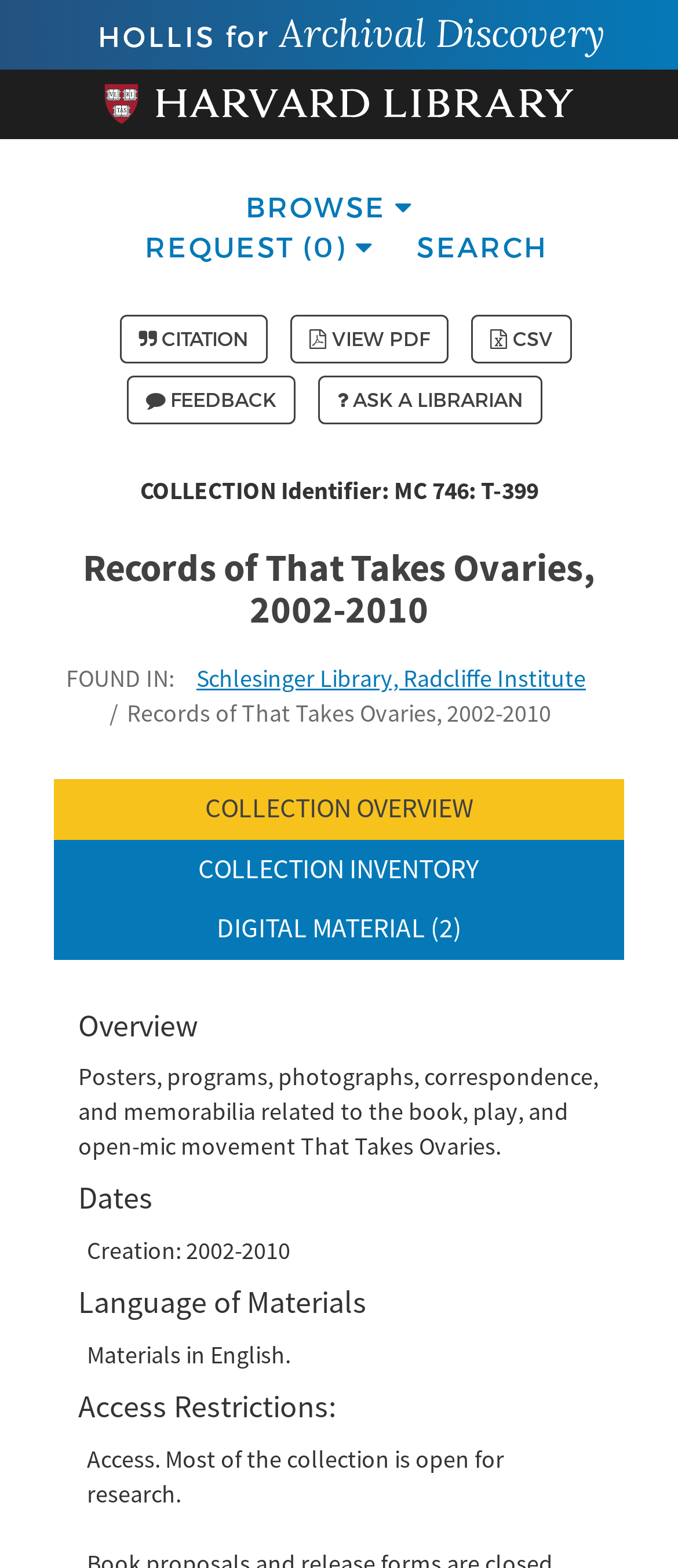What is the access restriction of the collection?
Based on the image, respond with a single word or phrase.

Most of the collection is open for research